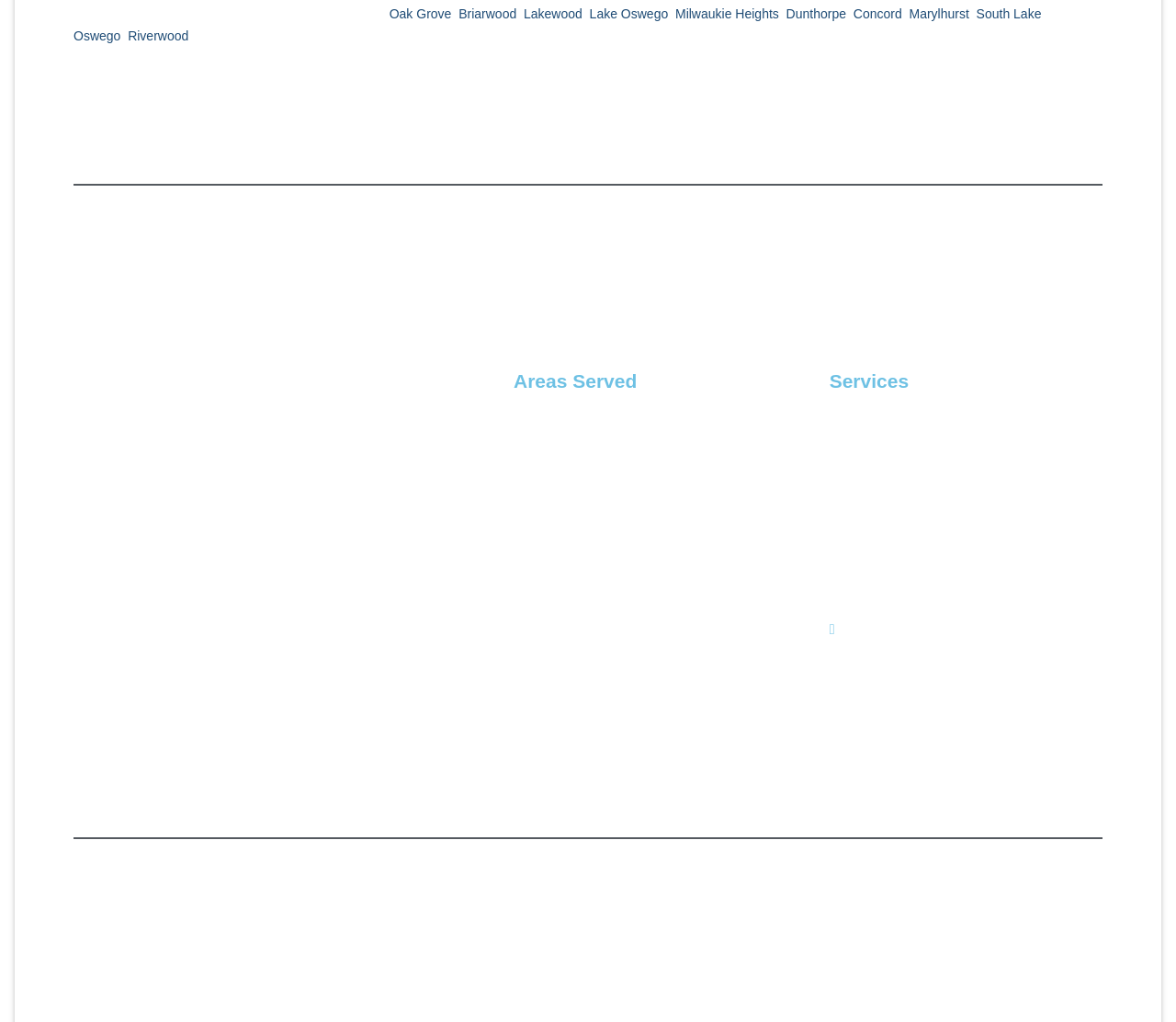Give a one-word or one-phrase response to the question: 
What services does Fair Oaks HVAC offer?

Heating and Cooling, Furnace Repair, etc.